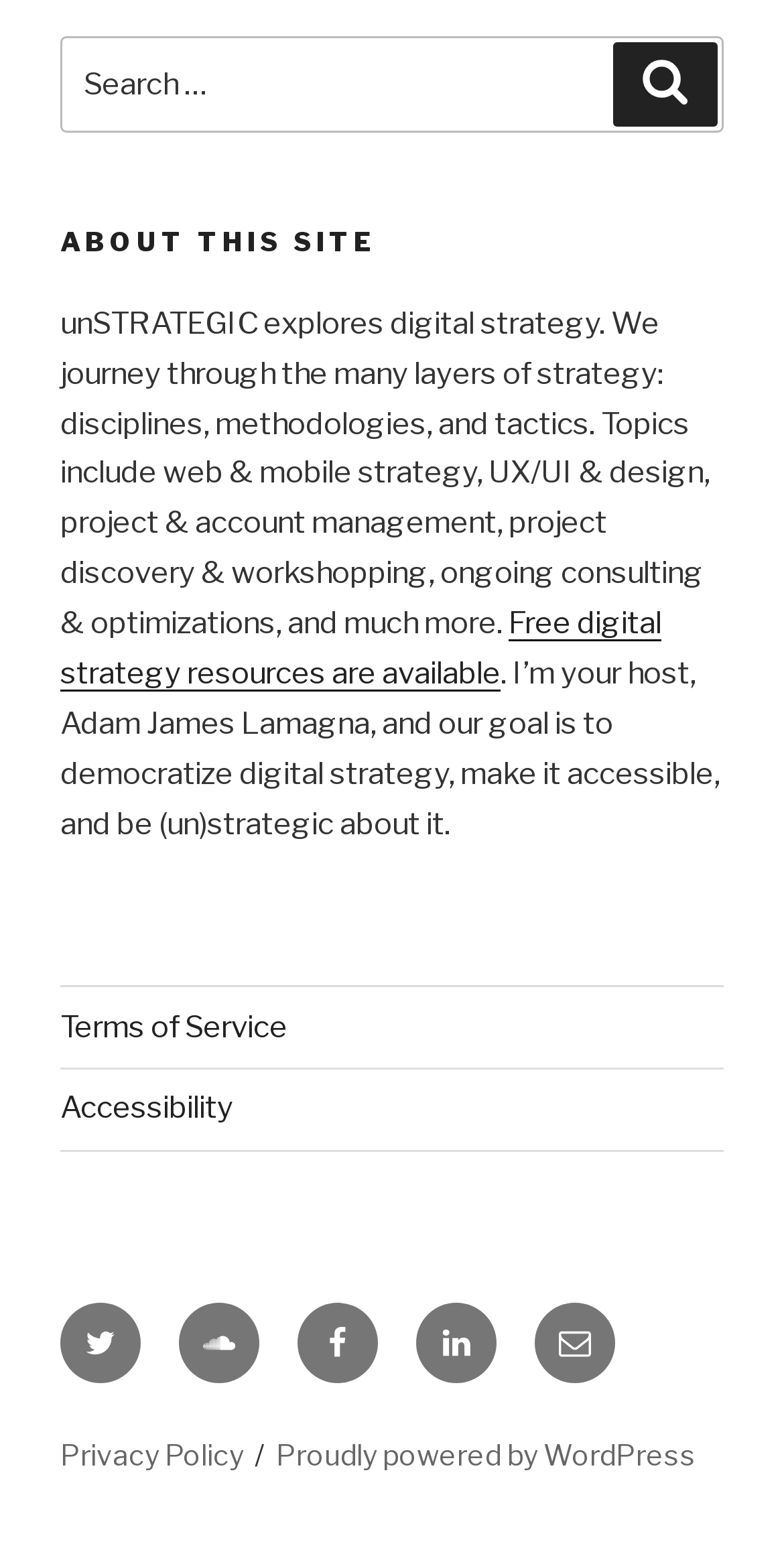How many social media links are in the footer? Examine the screenshot and reply using just one word or a brief phrase.

5